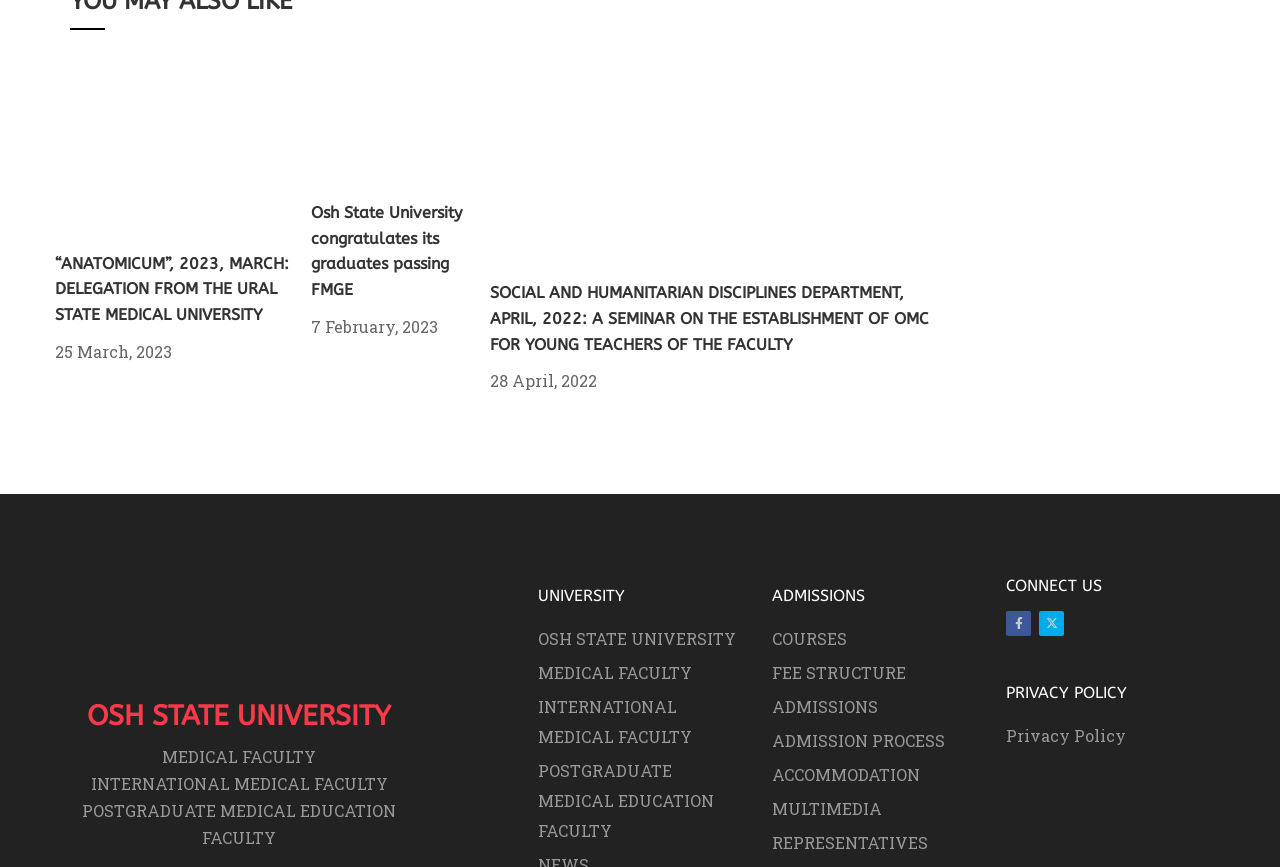Please identify the bounding box coordinates of the region to click in order to complete the given instruction: "View 'ANATOMICUM' news". The coordinates should be four float numbers between 0 and 1, i.e., [left, top, right, bottom].

[0.043, 0.289, 0.243, 0.378]